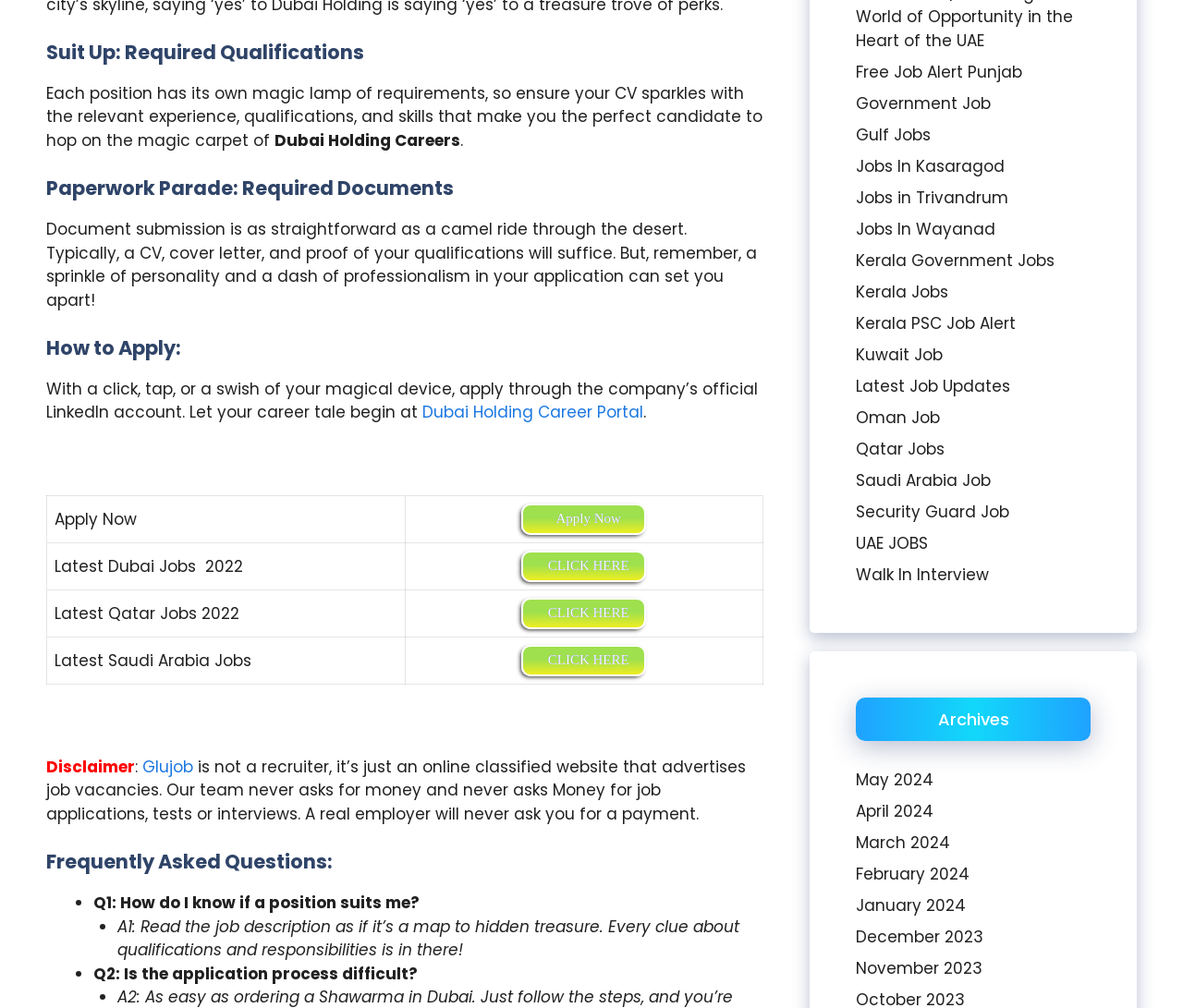Find and provide the bounding box coordinates for the UI element described here: "Free Job Alert Punjab". The coordinates should be given as four float numbers between 0 and 1: [left, top, right, bottom].

[0.723, 0.06, 0.864, 0.082]